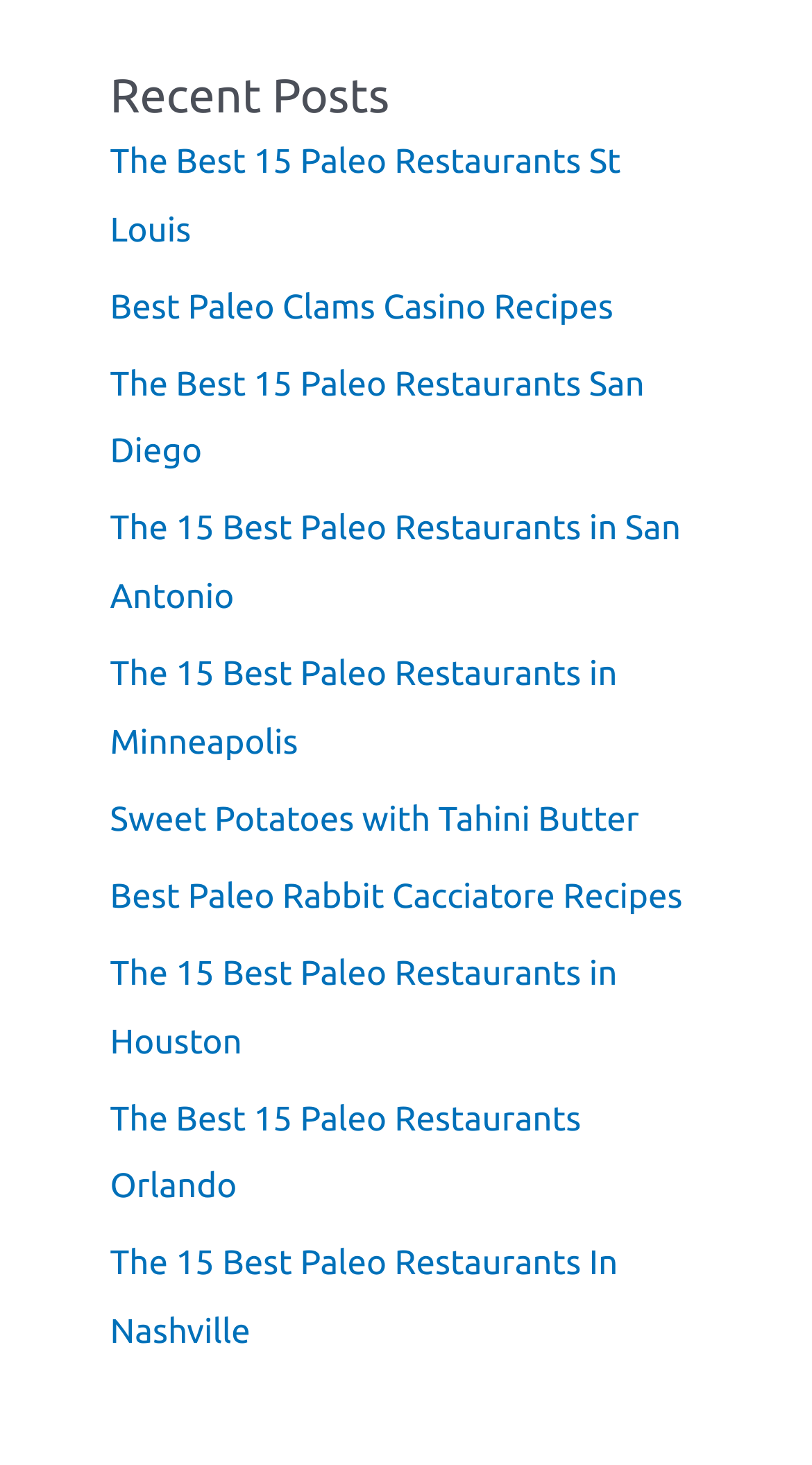Please determine the bounding box coordinates of the section I need to click to accomplish this instruction: "check out The 15 Best Paleo Restaurants in San Antonio".

[0.135, 0.349, 0.838, 0.421]